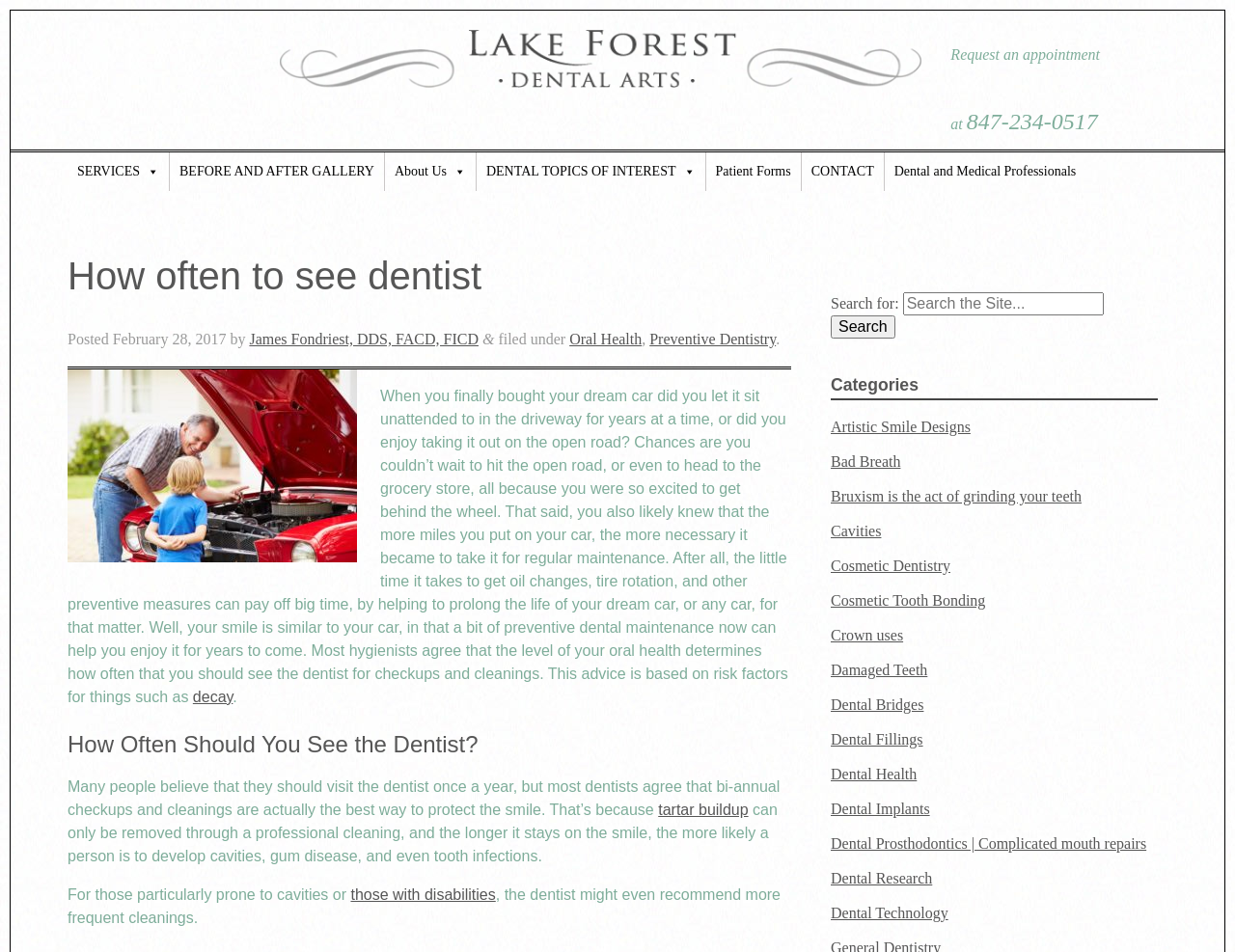Please determine the bounding box coordinates of the element's region to click in order to carry out the following instruction: "Click the 'Request an appointment' link". The coordinates should be four float numbers between 0 and 1, i.e., [left, top, right, bottom].

[0.77, 0.048, 0.891, 0.067]